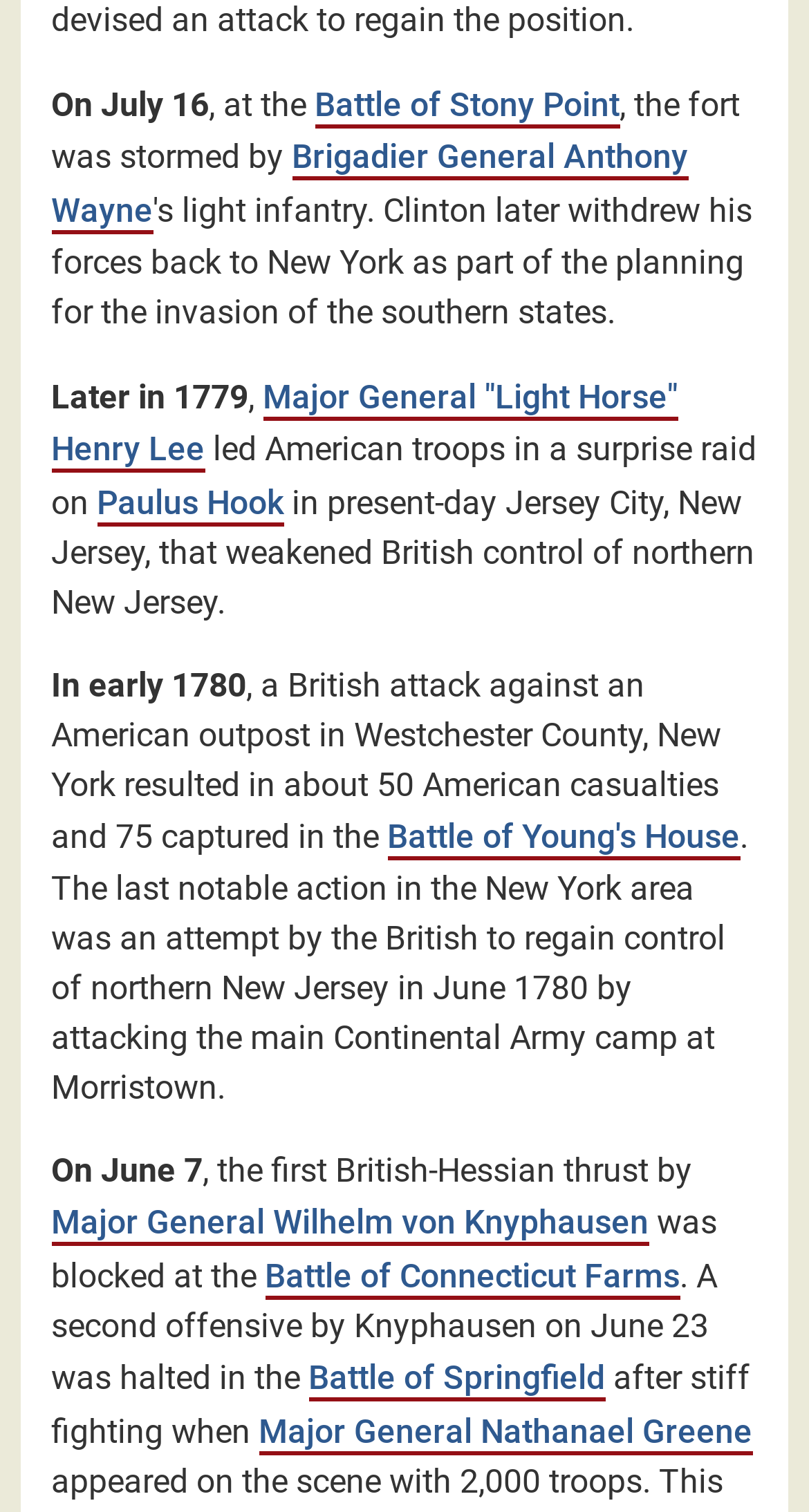Specify the bounding box coordinates of the area that needs to be clicked to achieve the following instruction: "Download Intel chipset software installation utility".

None